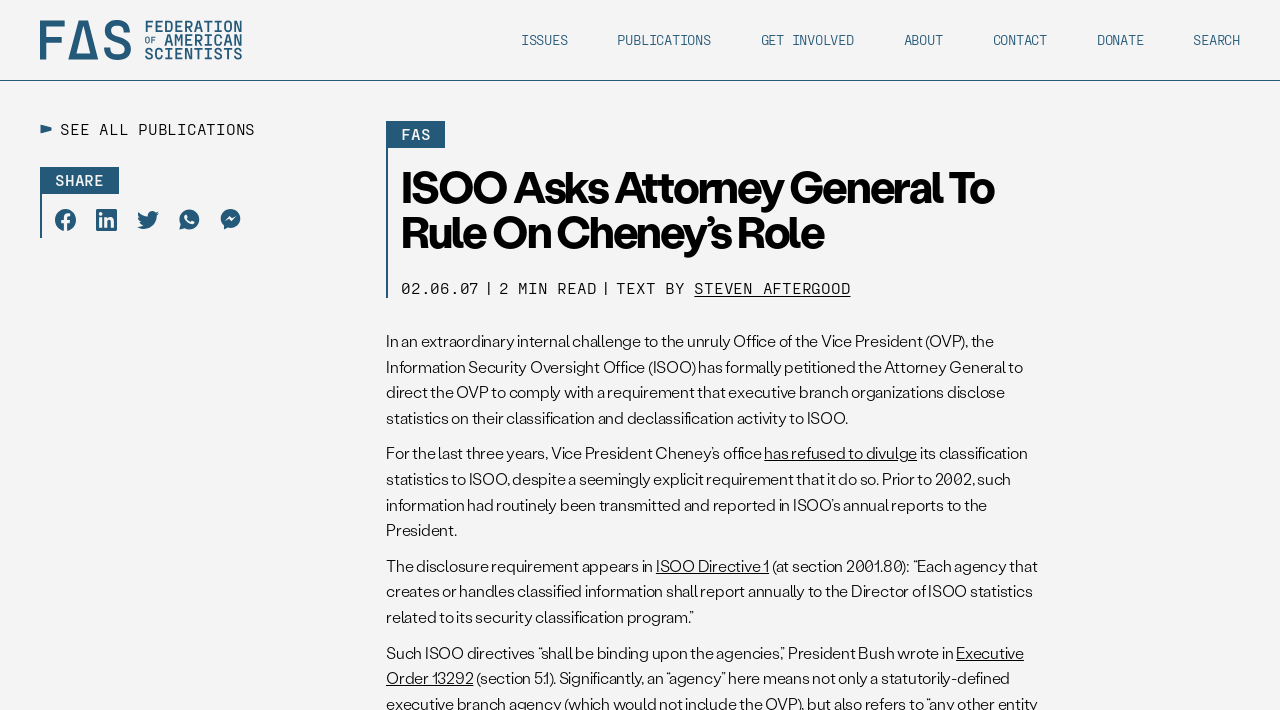Construct a comprehensive description capturing every detail on the webpage.

The webpage is about a news article from the Federation of American Scientists, with the title "ISOO Asks Attorney General to Rule on Cheney's Role". At the top, there is a navigation menu with 7 links: "ISSUES", "PUBLICATIONS", "GET INVOLVED", "ABOUT", "CONTACT", "DONATE", and "SEARCH". 

Below the navigation menu, there is a header section with a complementary section on the left, containing a link "SEE ALL PUBLICATIONS" and several social media links. On the right side of the header, there is a logo "FAS" and a heading with the title of the article. 

The main content of the article is divided into several paragraphs. The first paragraph describes an extraordinary internal challenge to the Office of the Vice President (OVP) by the Information Security Oversight Office (ISOO), which has formally petitioned the Attorney General to direct the OVP to comply with a requirement to disclose statistics on their classification and declassification activity to ISOO. 

The following paragraphs provide more details about the Vice President's office refusing to divulge its classification statistics to ISOO, despite a seemingly explicit requirement to do so. The article also mentions the disclosure requirement appearing in ISOO Directive 1 and quotes President Bush's Executive Order 13292, stating that ISOO directives are binding upon the agencies.